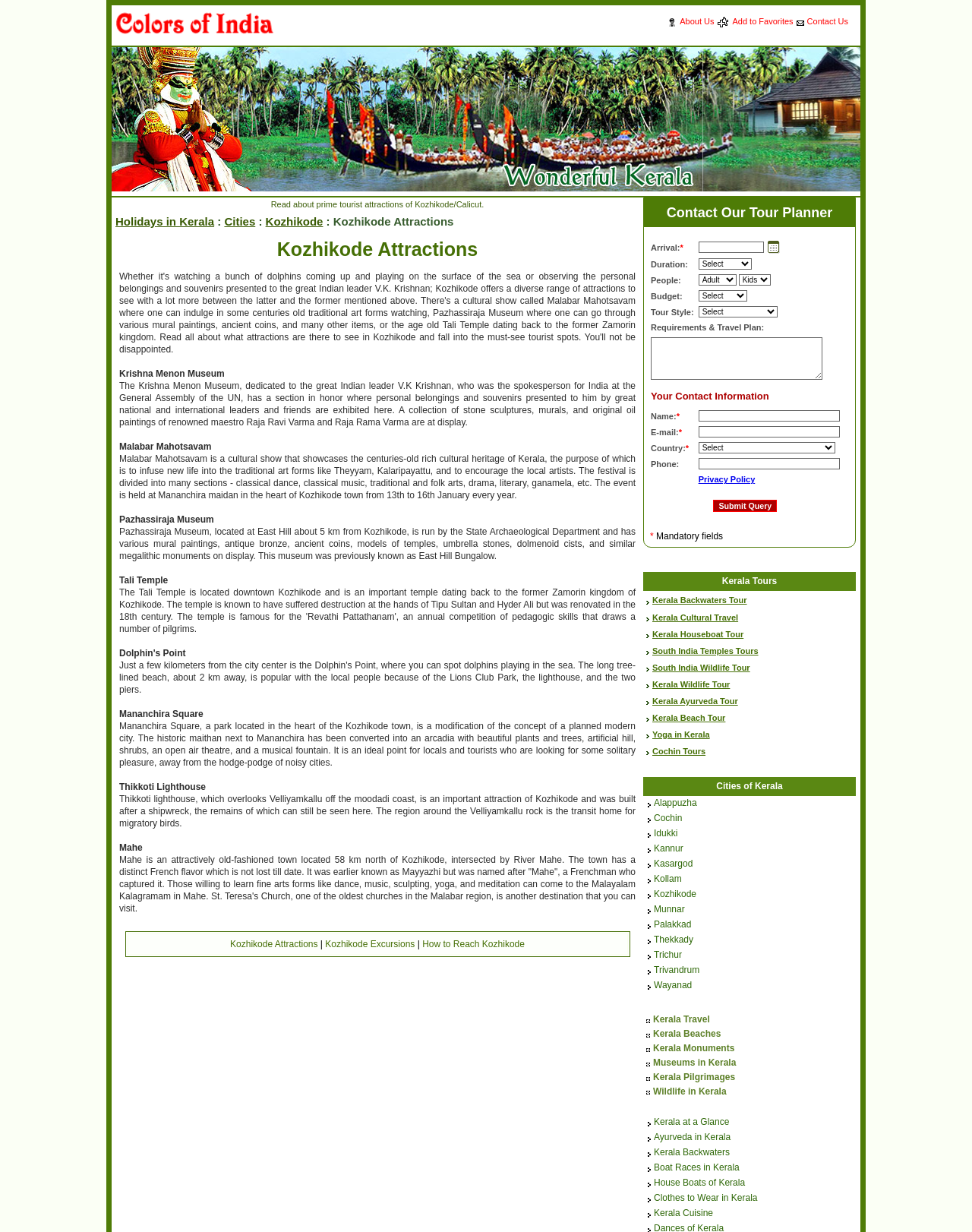Please identify the bounding box coordinates of where to click in order to follow the instruction: "Click on the link 'Holidays in Kerala'".

[0.119, 0.175, 0.22, 0.185]